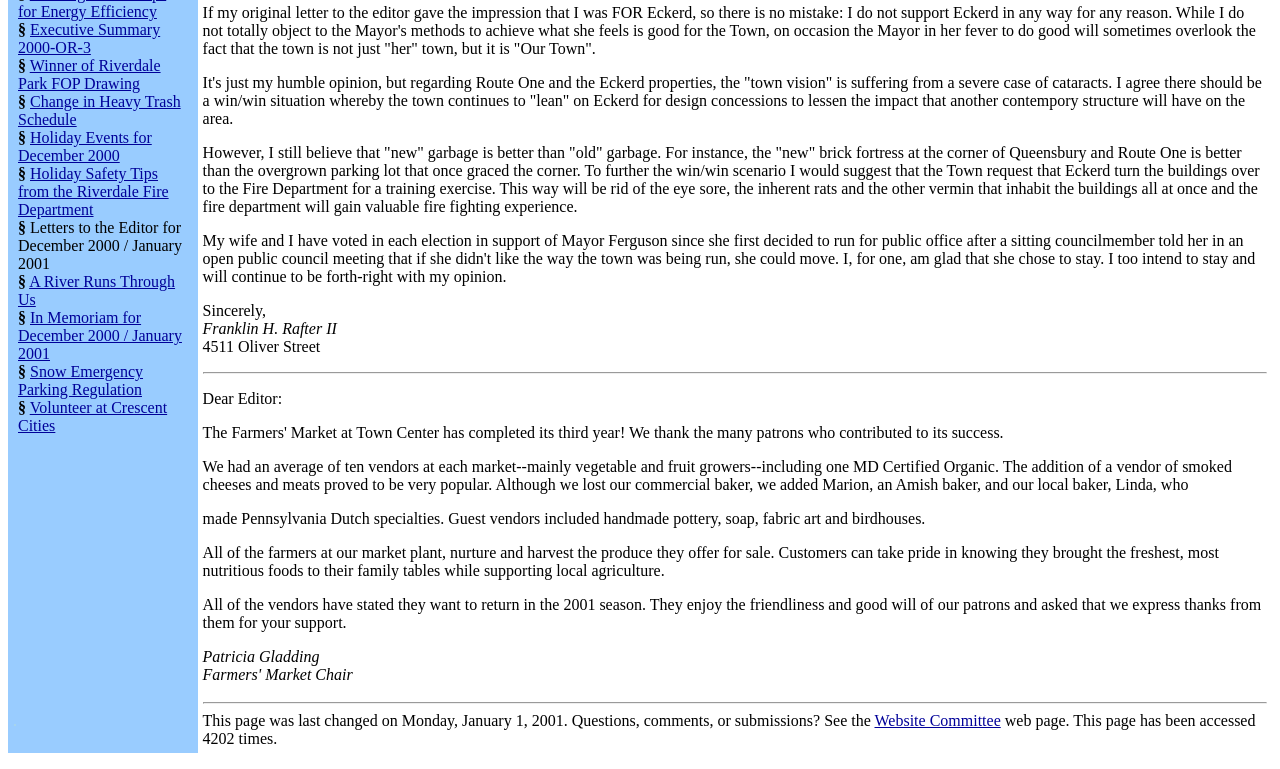Give the bounding box coordinates for this UI element: "Holiday Events for December 2000". The coordinates should be four float numbers between 0 and 1, arranged as [left, top, right, bottom].

[0.014, 0.168, 0.119, 0.213]